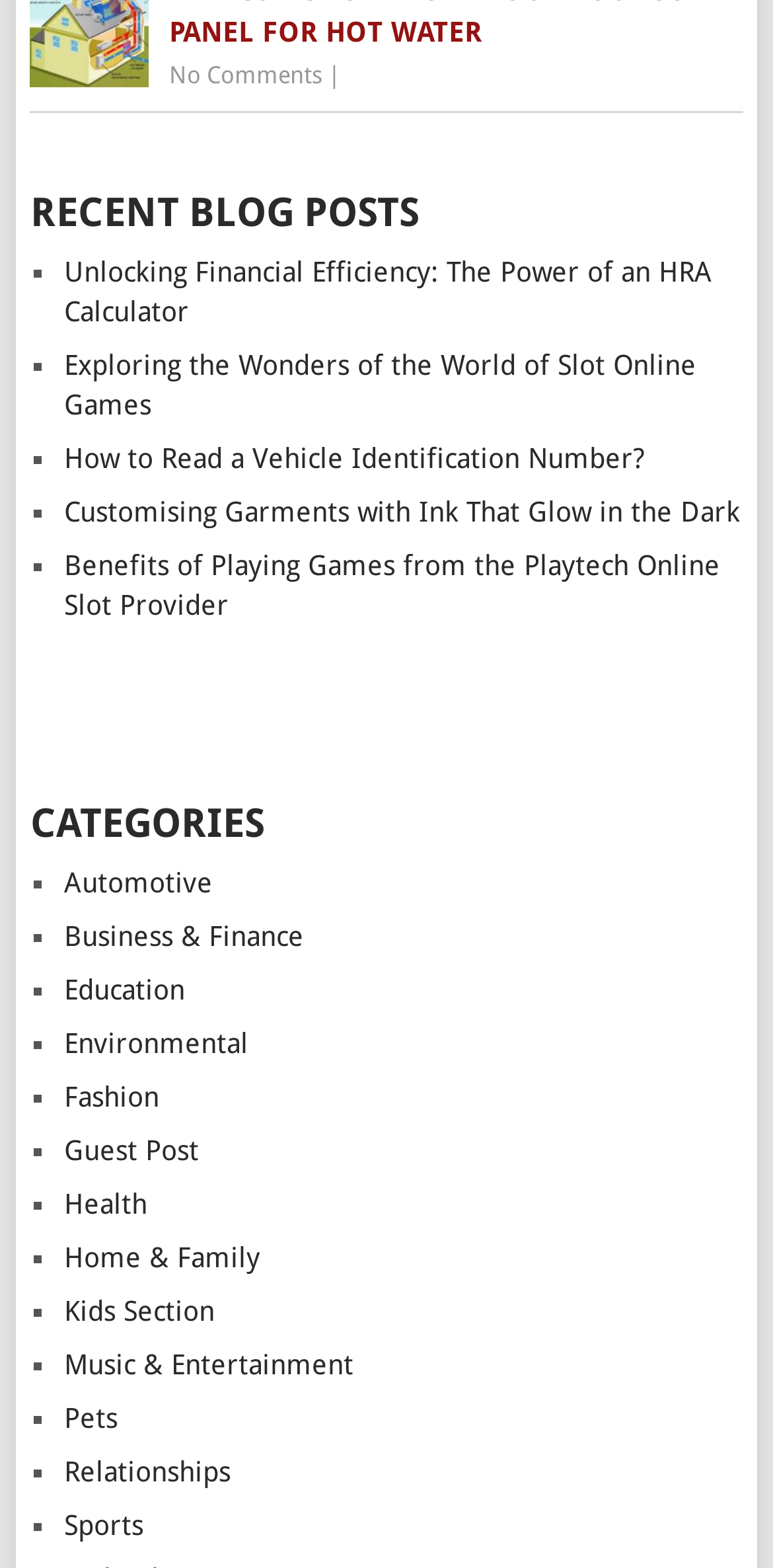How many blog posts are listed?
From the screenshot, supply a one-word or short-phrase answer.

5